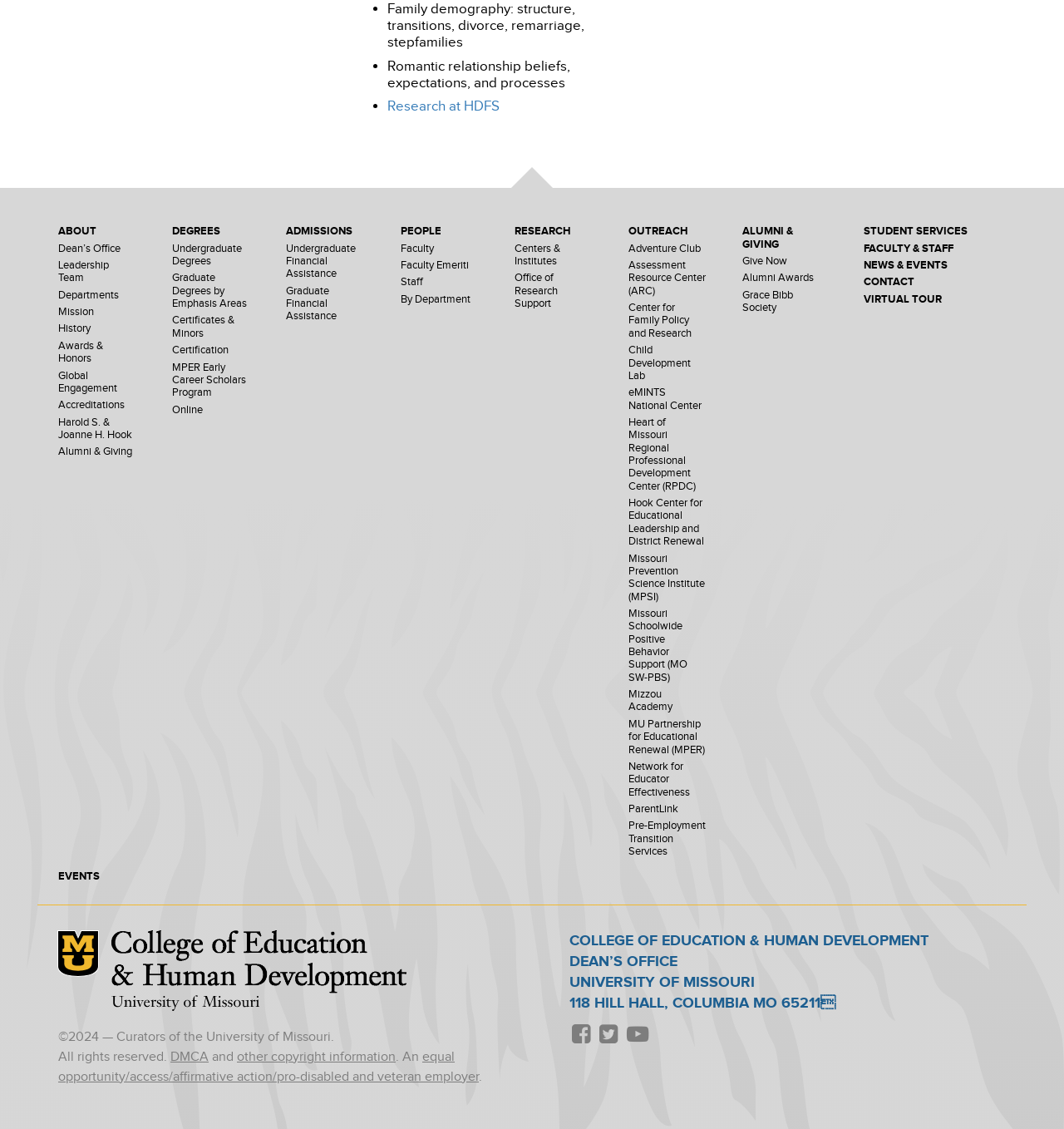Using the element description: "ParentLink", determine the bounding box coordinates for the specified UI element. The coordinates should be four float numbers between 0 and 1, [left, top, right, bottom].

[0.591, 0.711, 0.695, 0.723]